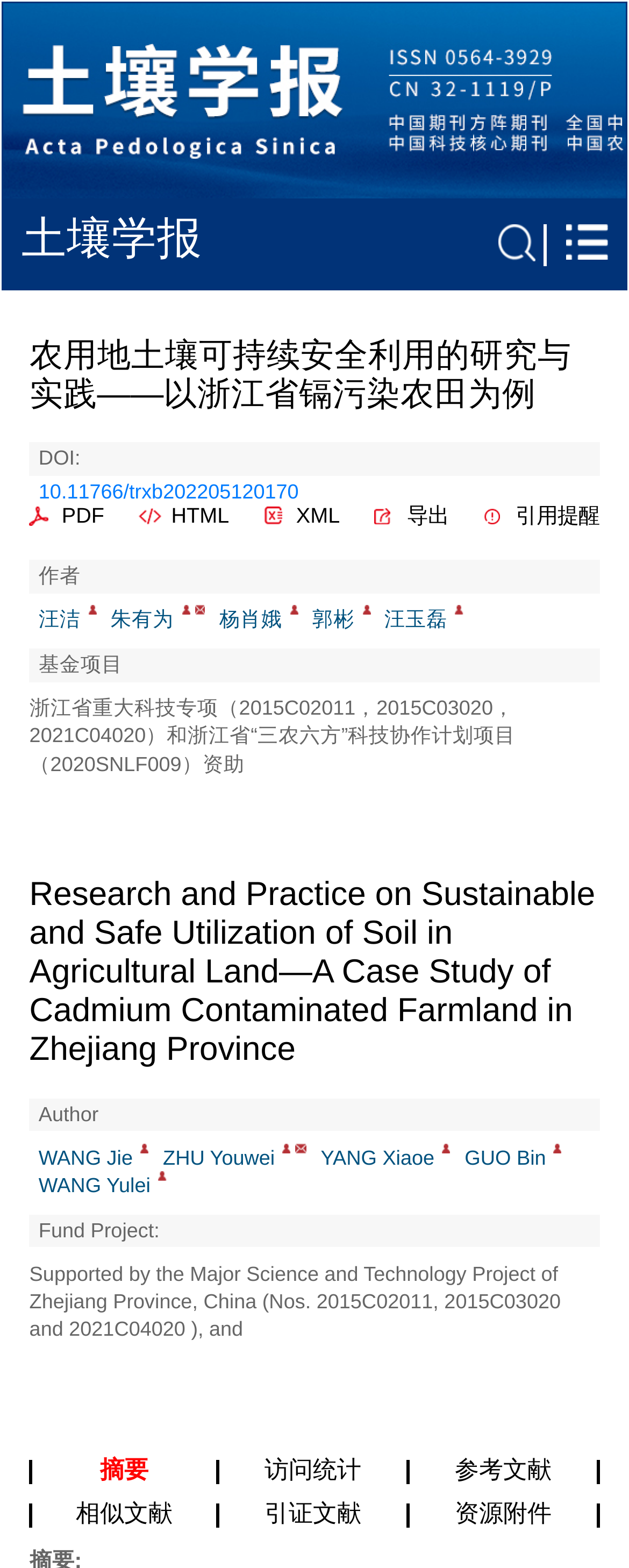Find the bounding box coordinates of the element to click in order to complete the given instruction: "Click the PDF link."

[0.047, 0.319, 0.166, 0.339]